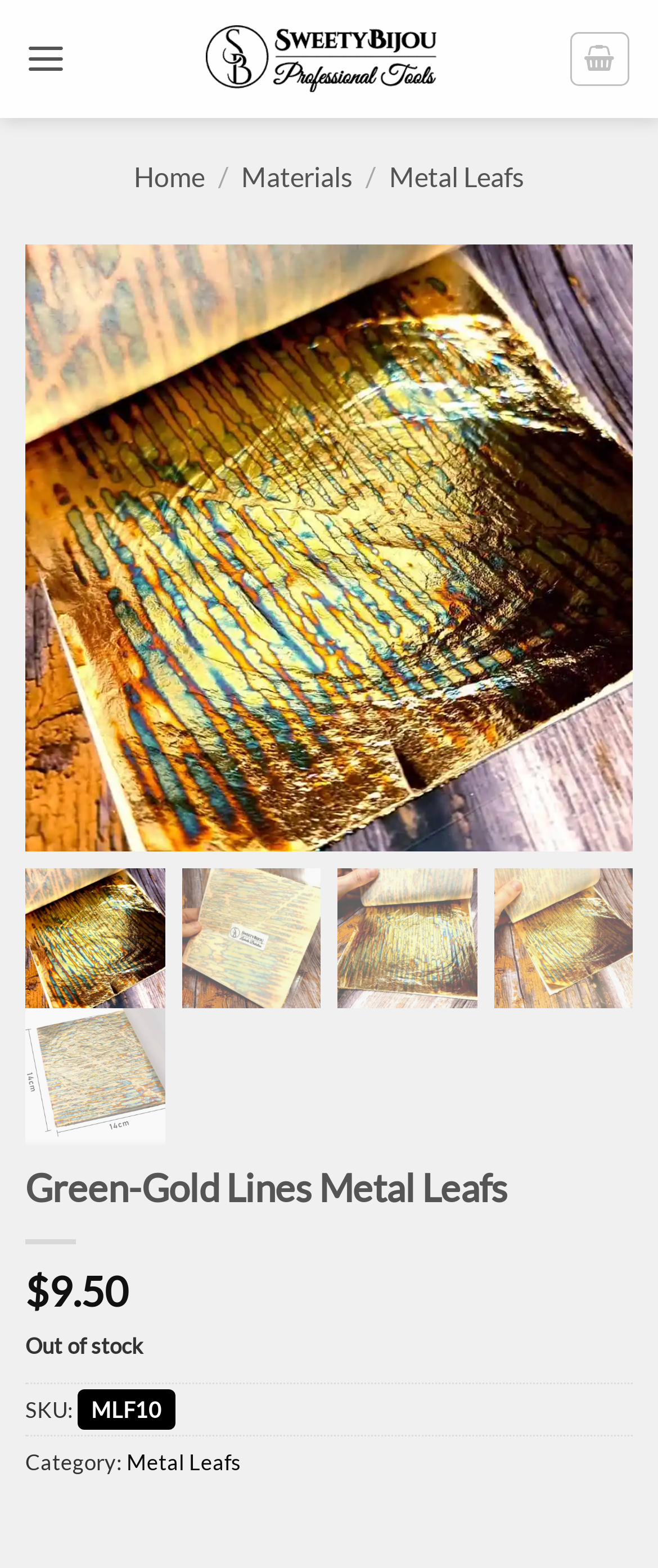Identify the bounding box coordinates of the section to be clicked to complete the task described by the following instruction: "Click on the SweetyBijou logo". The coordinates should be four float numbers between 0 and 1, formatted as [left, top, right, bottom].

[0.154, 0.0, 0.824, 0.075]